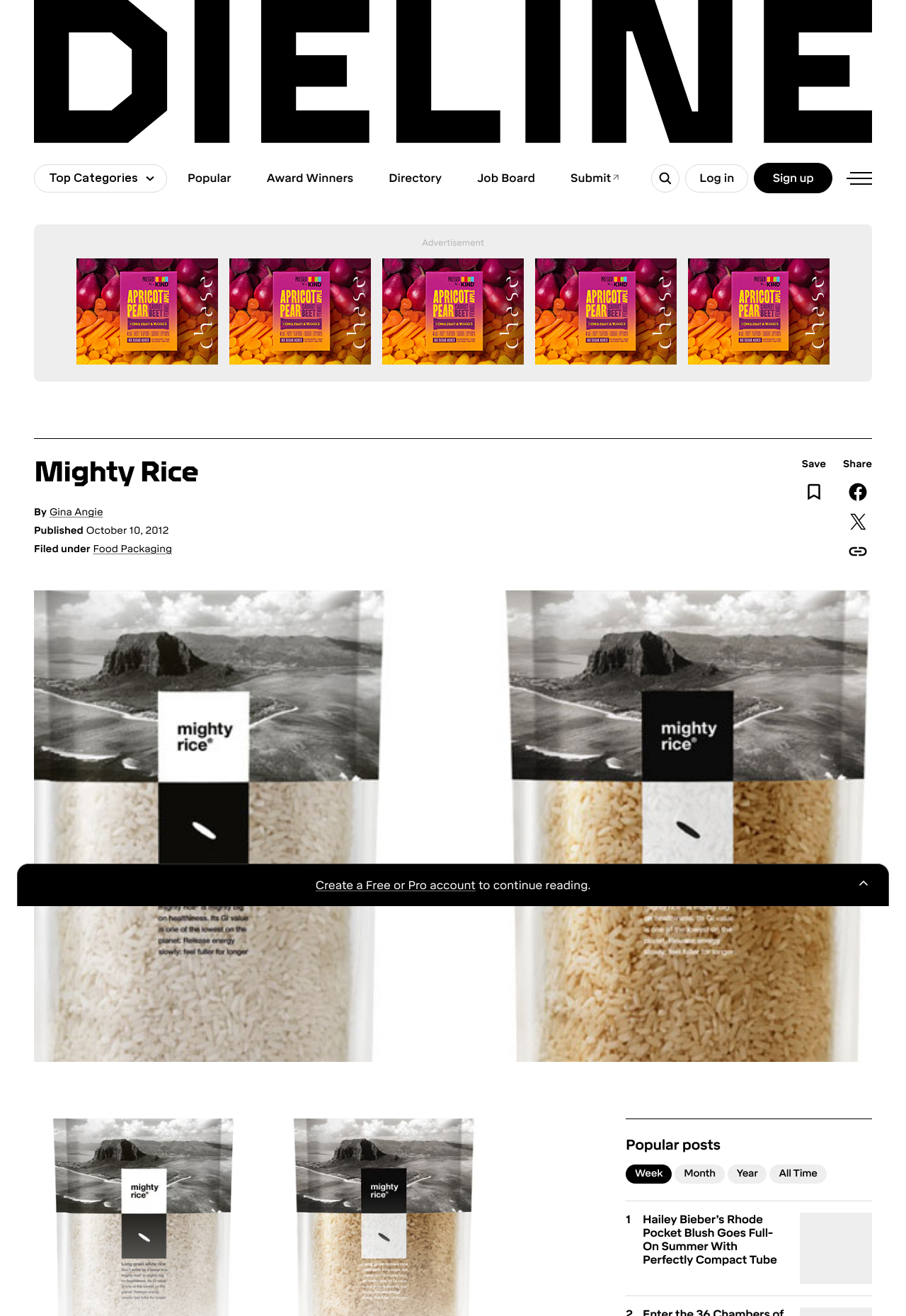Could you highlight the region that needs to be clicked to execute the instruction: "Share the post on Facebook"?

[0.935, 0.366, 0.958, 0.382]